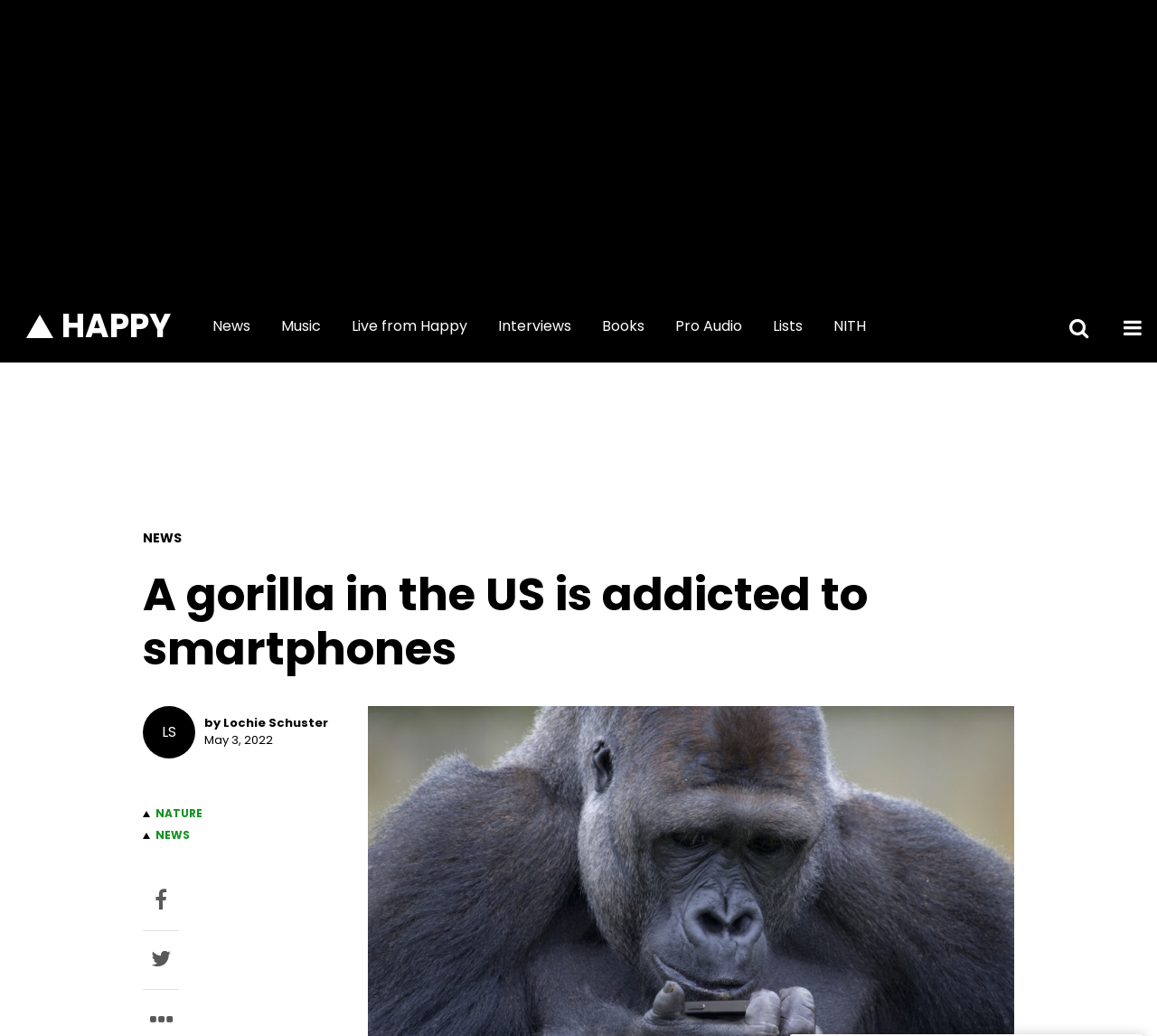Determine the bounding box coordinates of the element that should be clicked to execute the following command: "Toggle the side menu".

[0.953, 0.28, 1.0, 0.35]